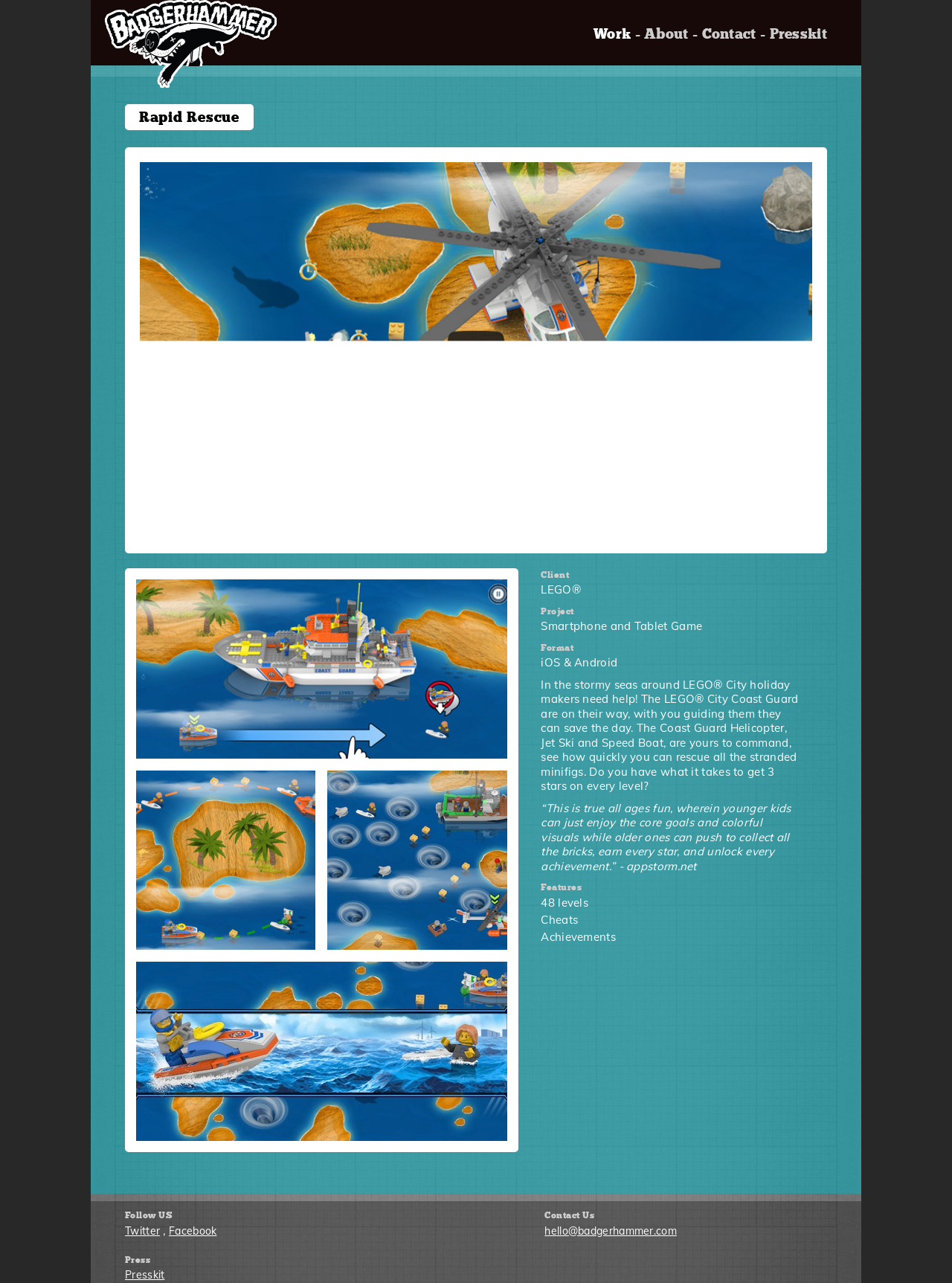What is the email address to contact the team?
Using the visual information, reply with a single word or short phrase.

hello@badgerhammer.com